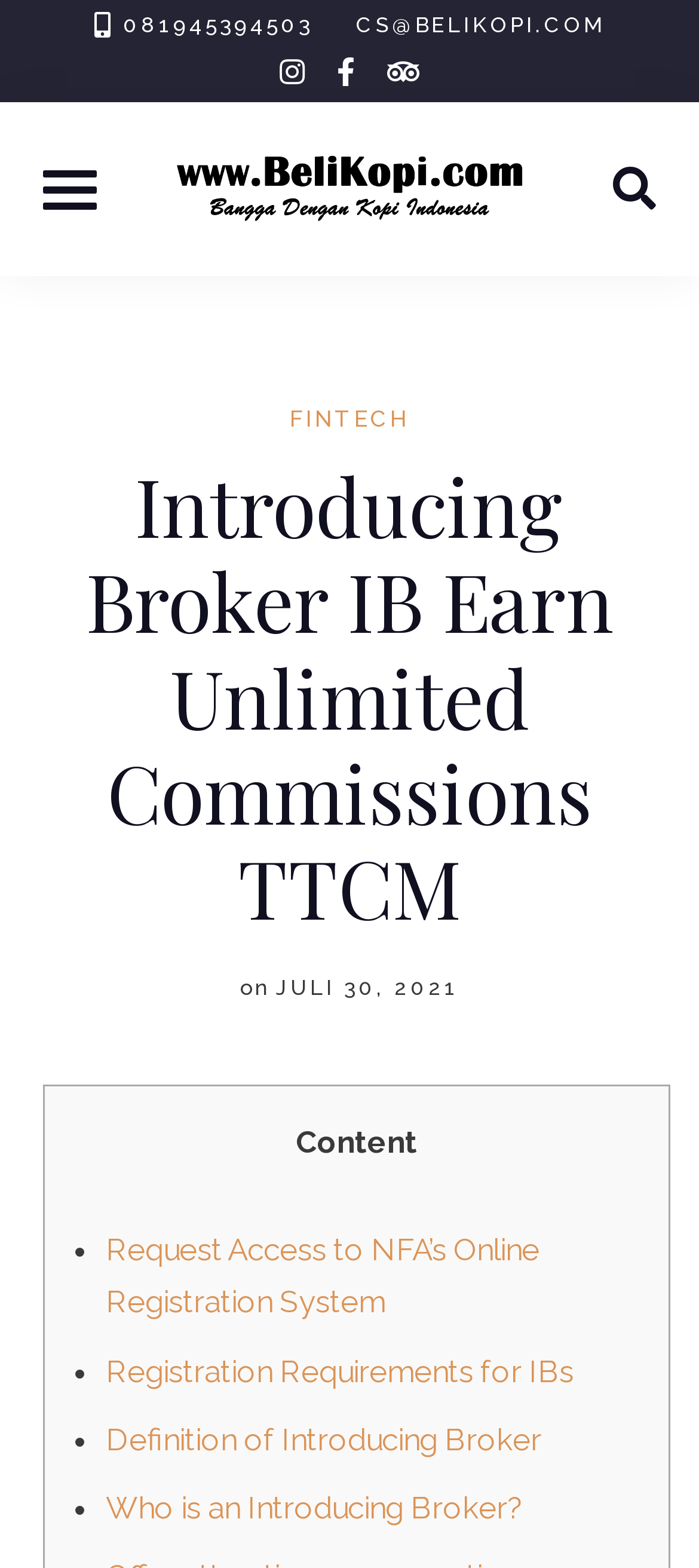Provide a brief response in the form of a single word or phrase:
What is the topic of the webpage?

Introducing Broker IB